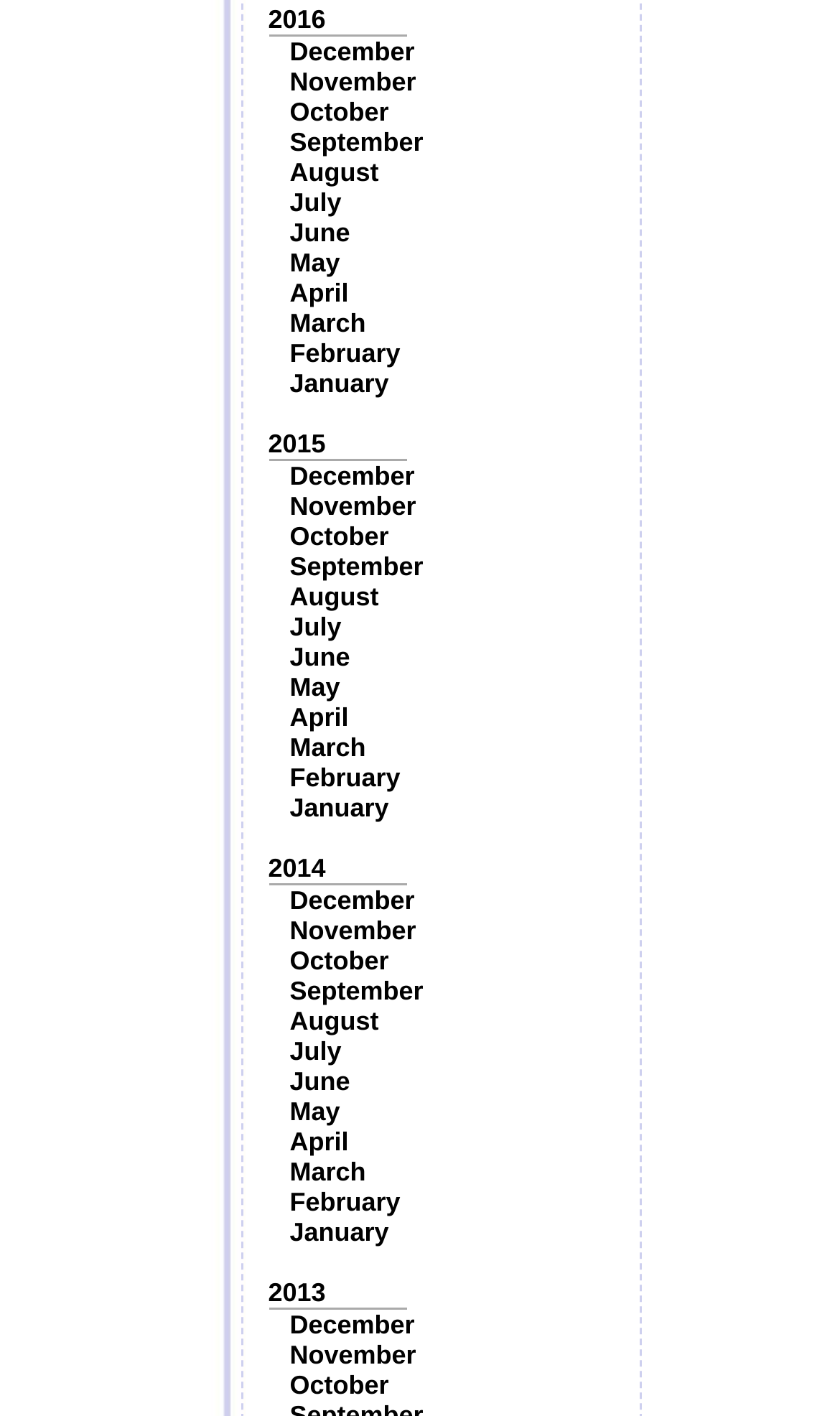How many months are listed under 2016?
Look at the image and respond with a one-word or short-phrase answer.

12